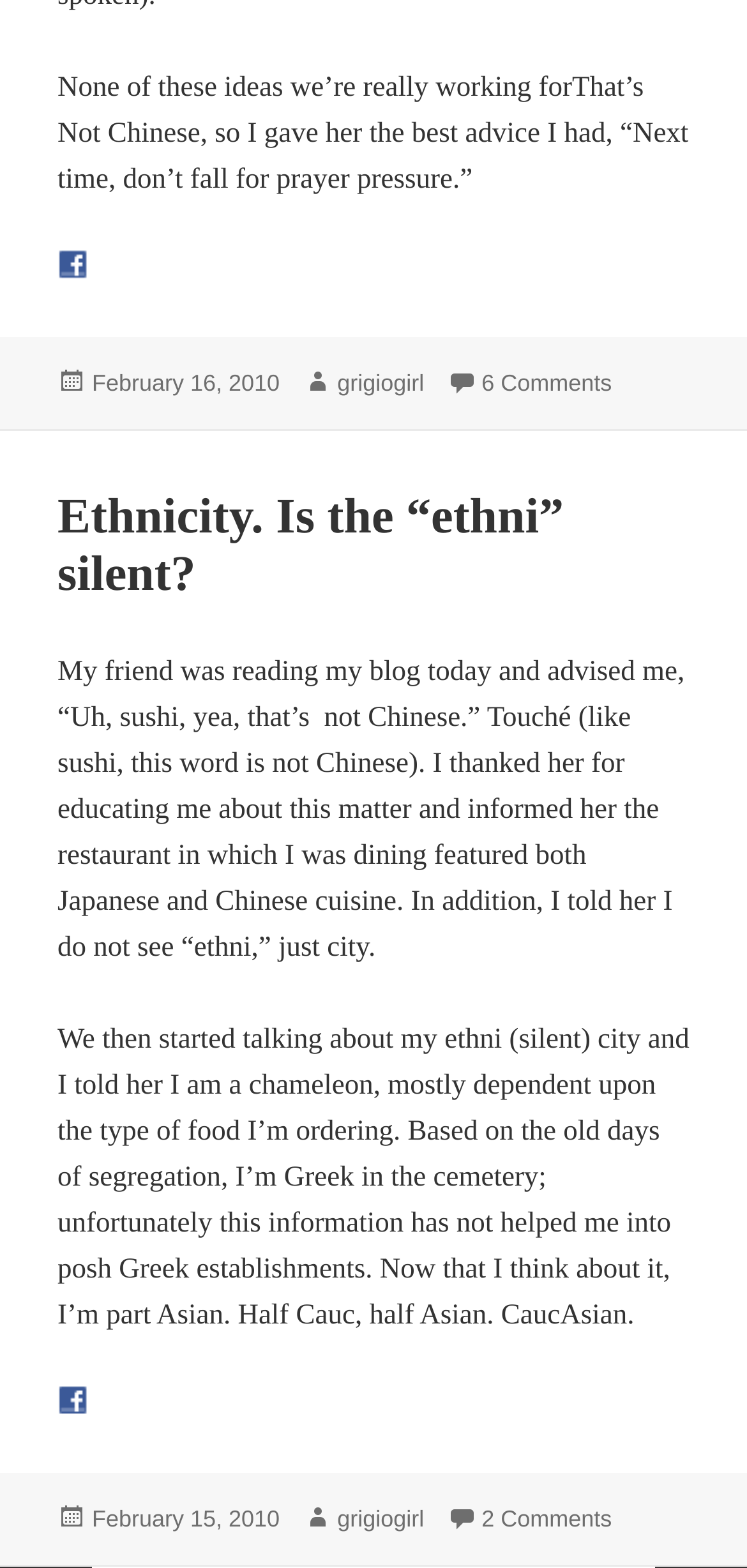Locate the bounding box coordinates of the area to click to fulfill this instruction: "View author profile". The bounding box should be presented as four float numbers between 0 and 1, in the order [left, top, right, bottom].

[0.451, 0.96, 0.568, 0.979]